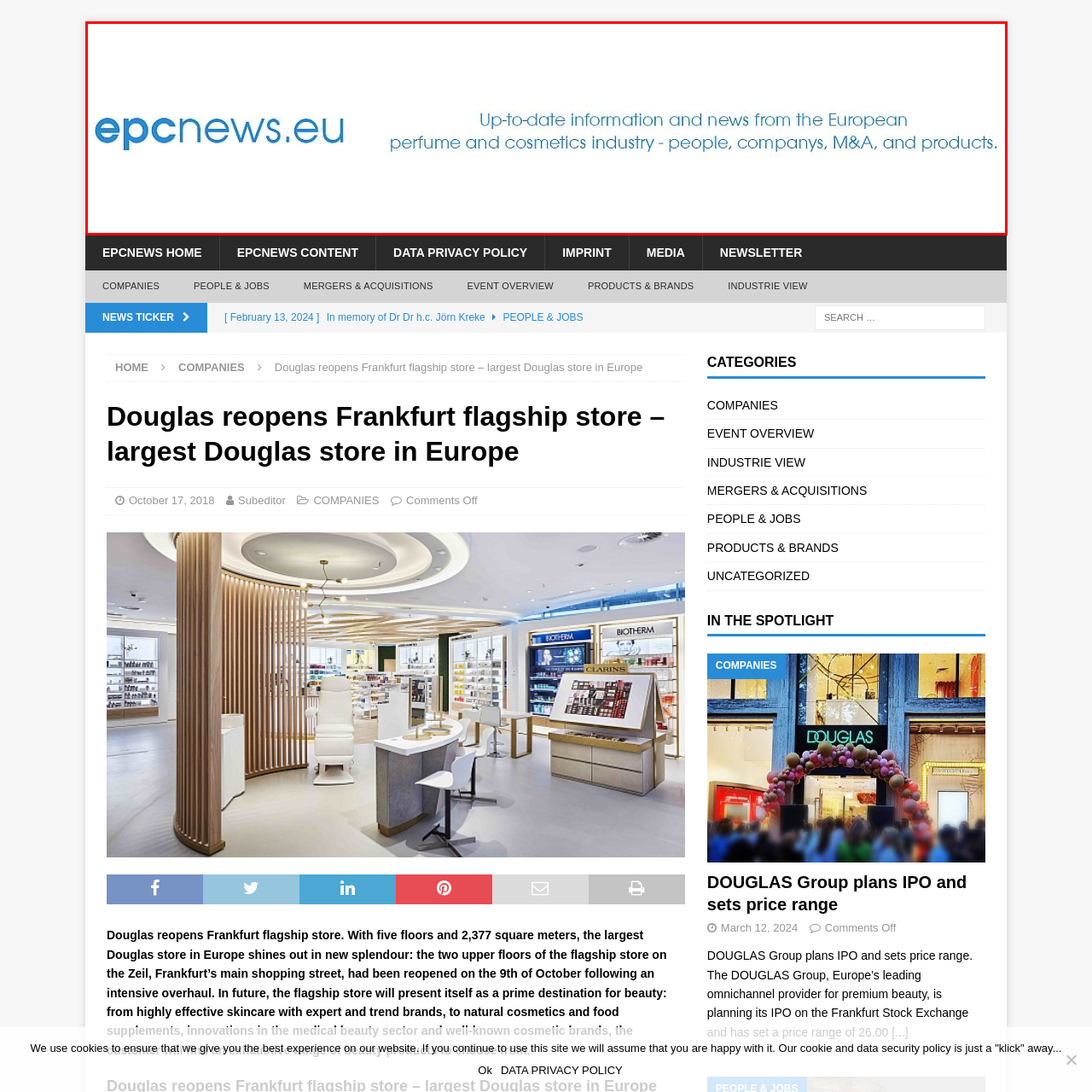Give a detailed narrative of the image enclosed by the red box.

The image features the logo and tagline of the website "epcnews.eu," which is a platform dedicated to providing timely information and news related to the European perfume and cosmetics industry. The logo is displayed in a clean, modern font, with "epcnews.eu" prominently highlighted in blue. Below it, the tagline reads: "Up-to-date information and news from the European perfume and cosmetics industry - people, companies, M&A, and products." This positioning emphasizes the site's commitment to delivering relevant insights and updates within the industry, catering to a professional audience interested in the latest developments.